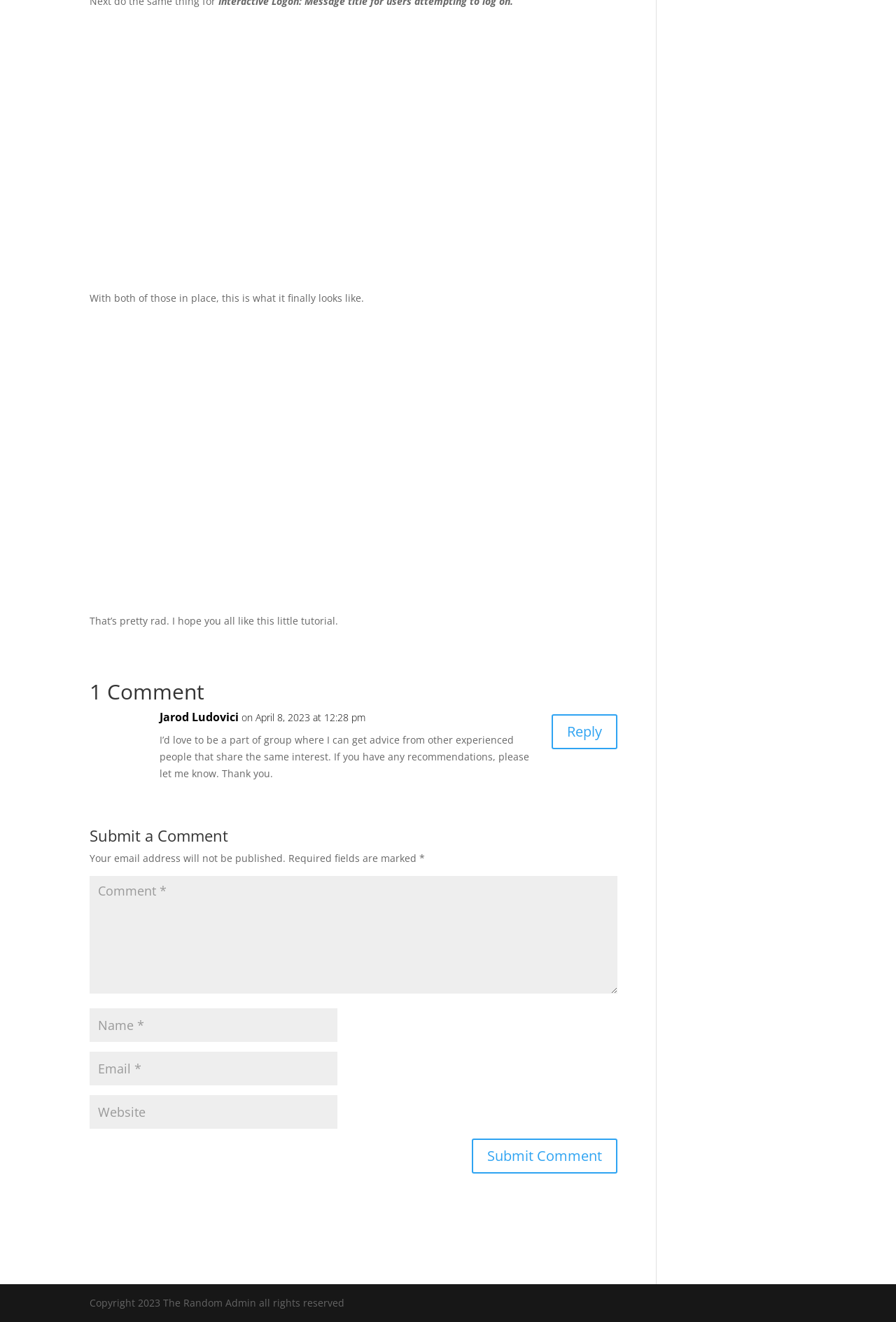Please provide a one-word or phrase answer to the question: 
How many comments are there on the webpage?

1